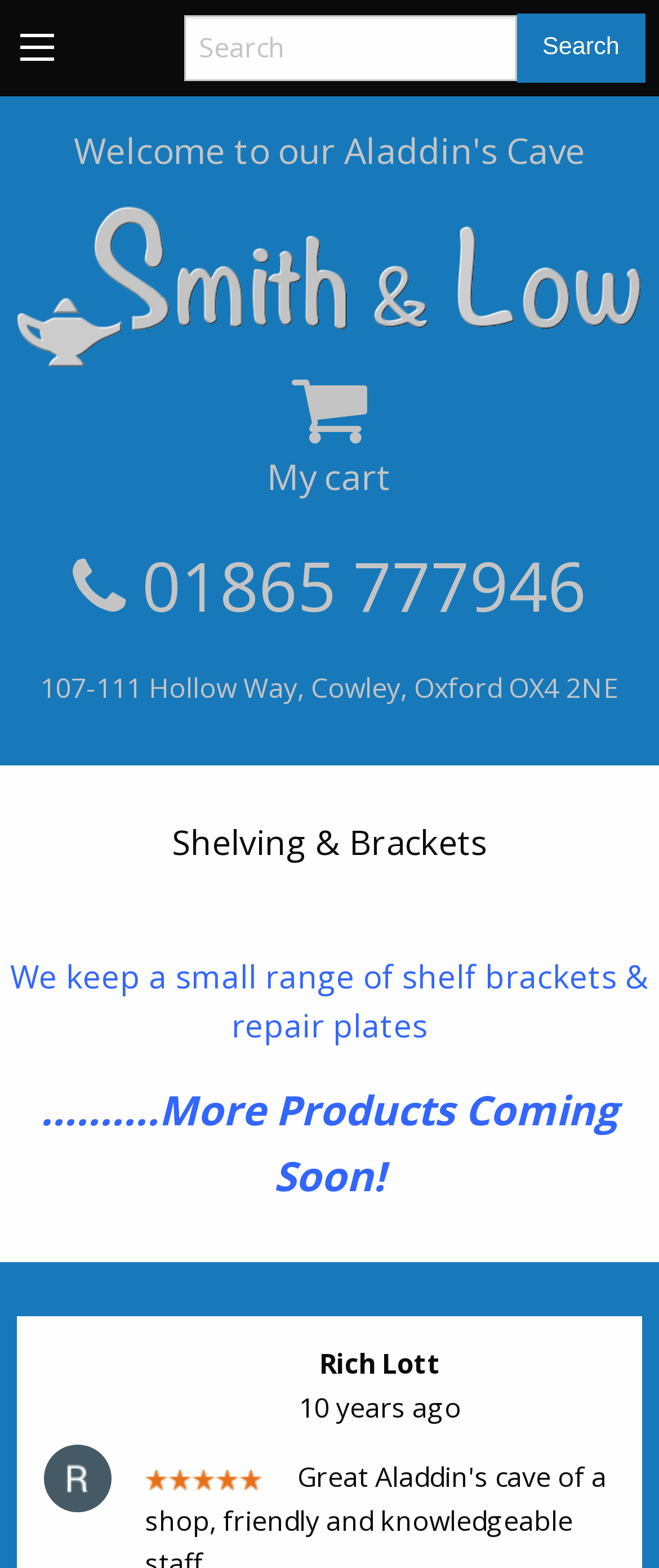What is the phone number of the store?
Give a single word or phrase as your answer by examining the image.

01865 777946